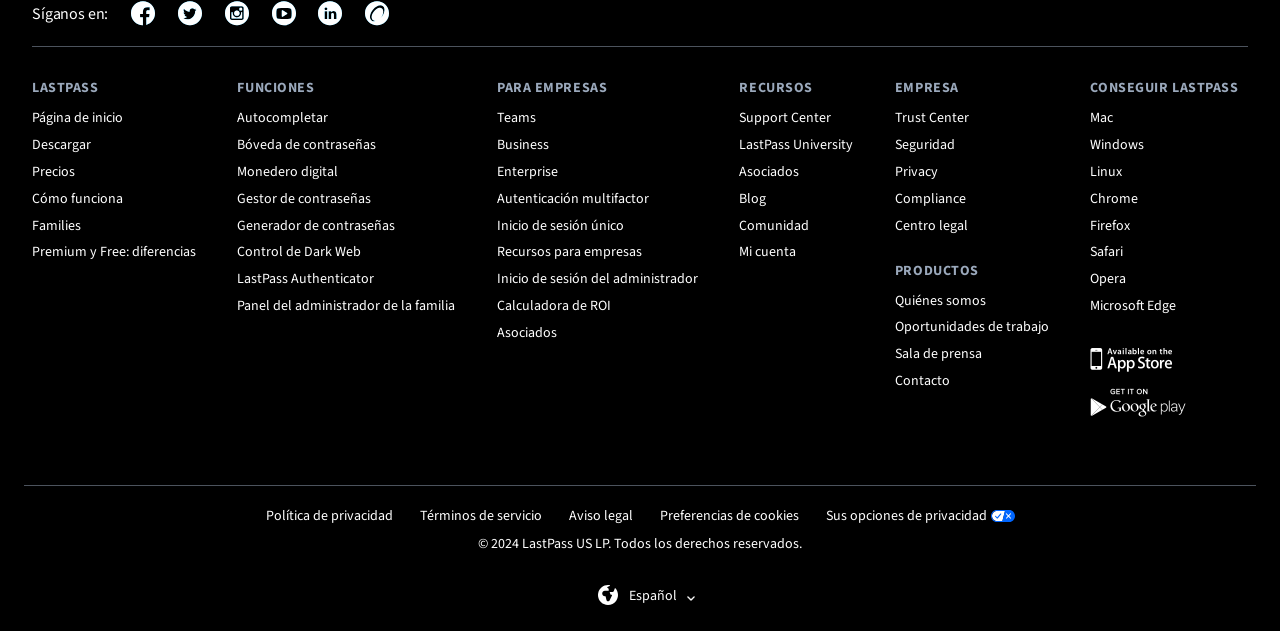Find the bounding box coordinates of the clickable area that will achieve the following instruction: "Click on the 'Support Center' link".

[0.578, 0.172, 0.65, 0.203]